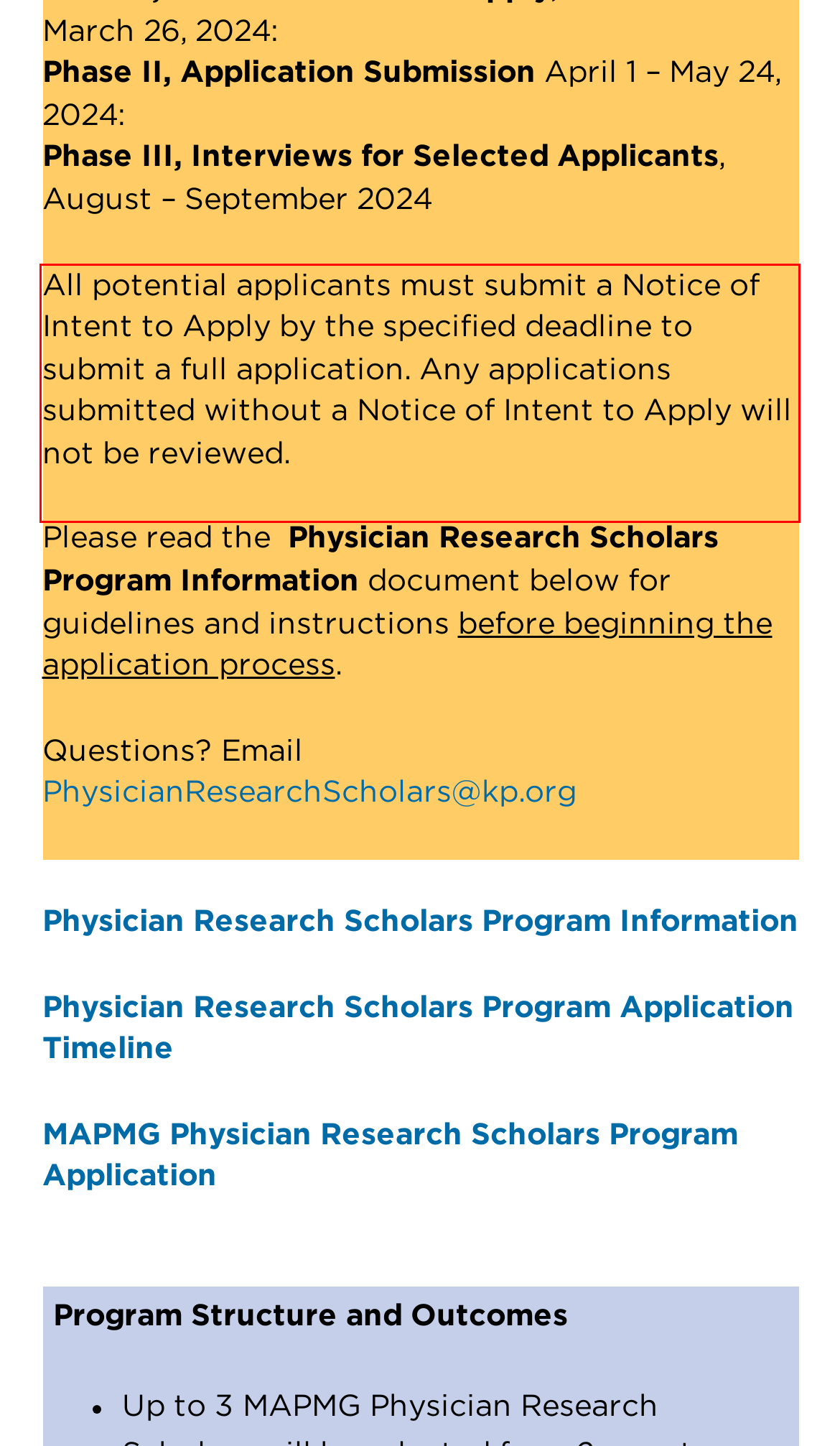Please perform OCR on the text content within the red bounding box that is highlighted in the provided webpage screenshot.

All potential applicants must submit a Notice of Intent to Apply by the specified deadline to submit a full application. Any applications submitted without a Notice of Intent to Apply will not be reviewed.